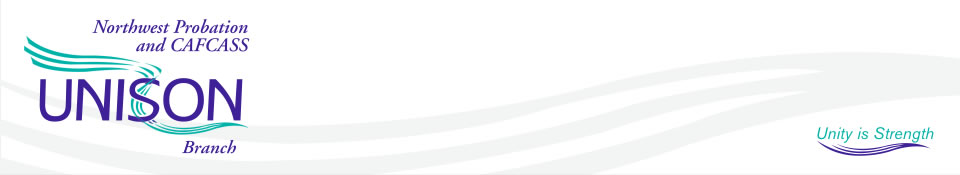Provide a brief response to the question below using one word or phrase:
What is the focus of the UNISON Northwest Probation and CAFCASS Branch?

Northwest Probation and CAFCASS